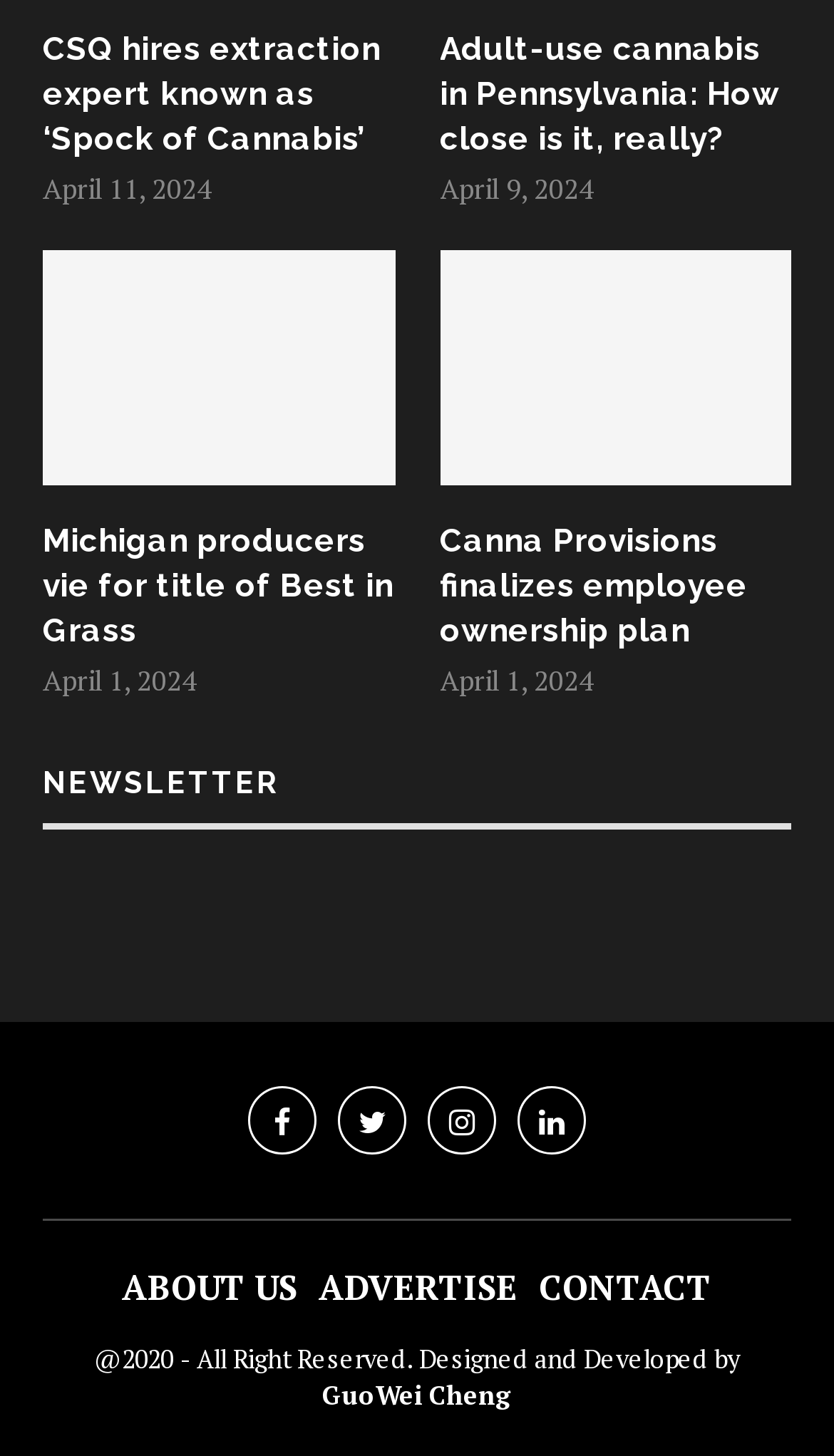Provide a one-word or short-phrase answer to the question:
What is the title of the first article?

CSQ hires extraction expert